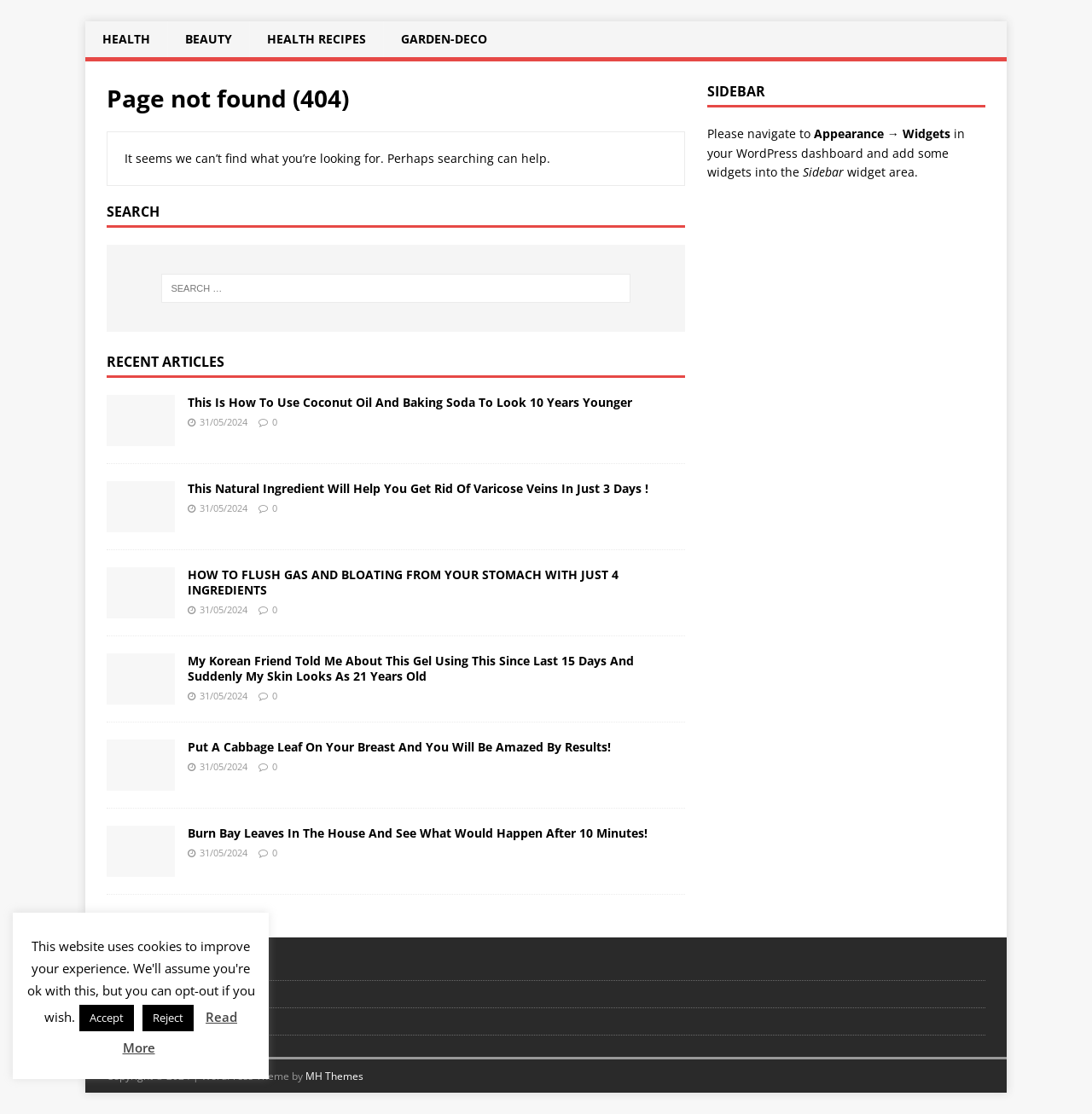Based on the element description "Term of Use", predict the bounding box coordinates of the UI element.

[0.098, 0.881, 0.902, 0.904]